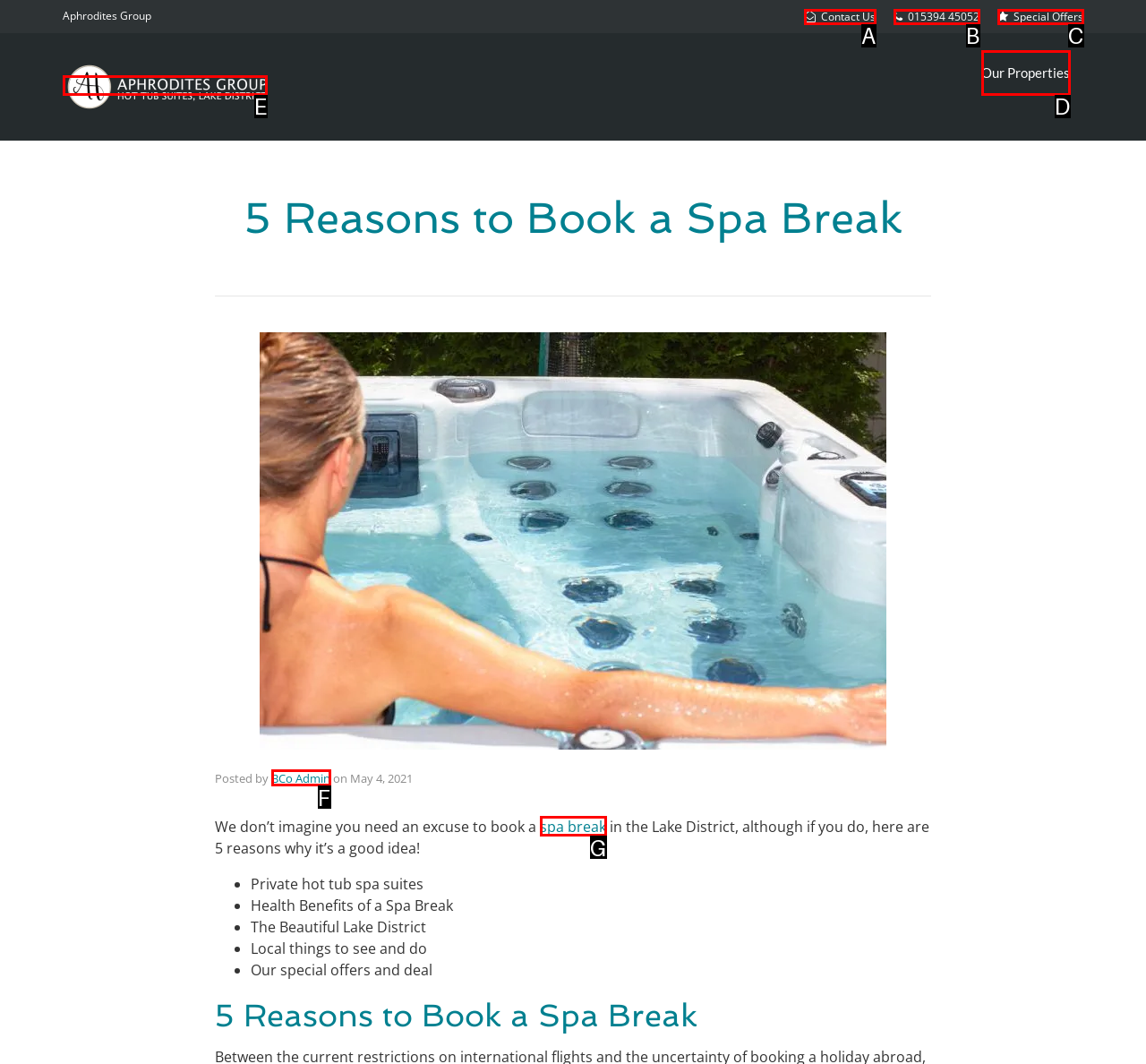Find the option that matches this description: Special Offers
Provide the matching option's letter directly.

C